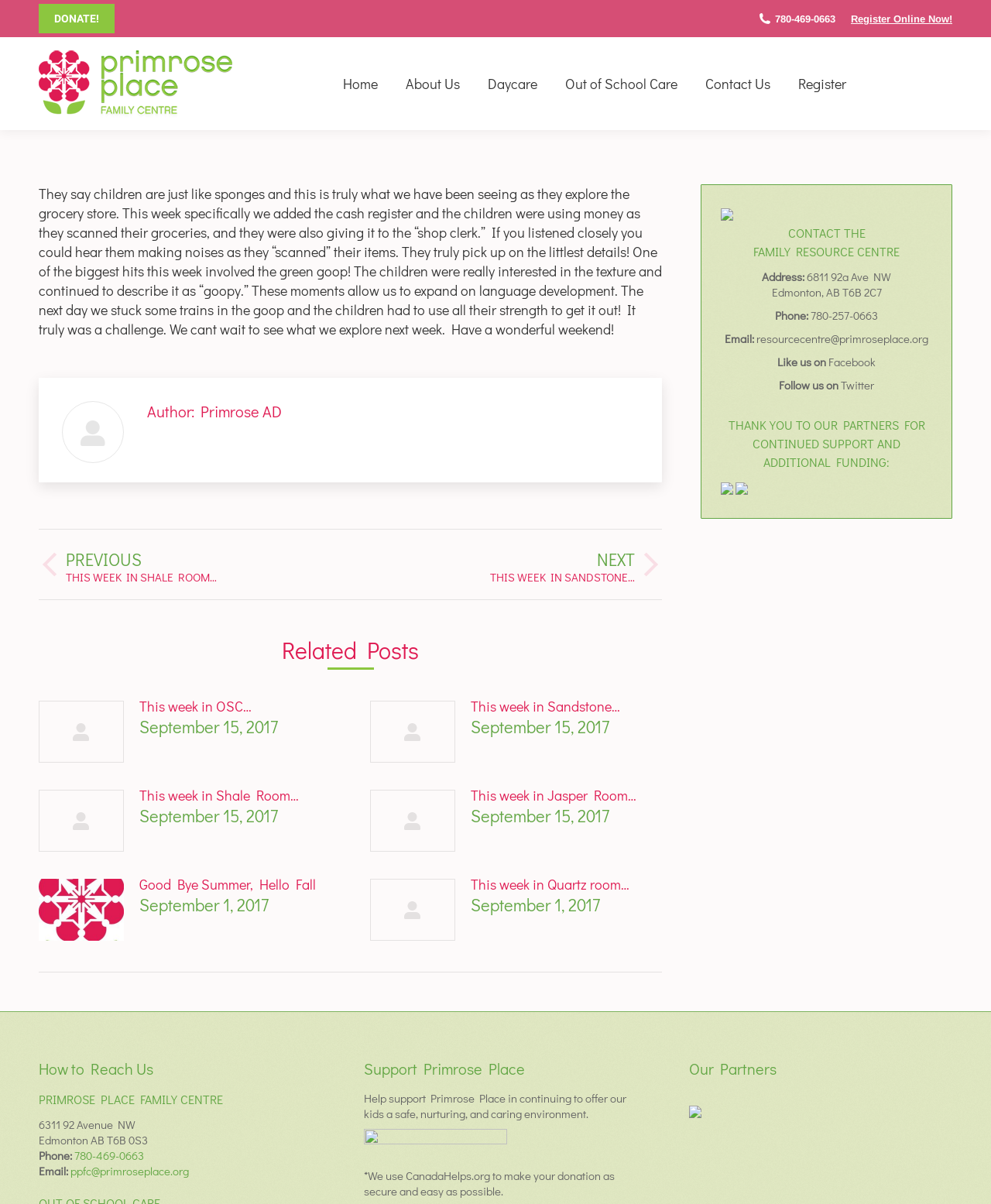Offer a meticulous description of the webpage's structure and content.

This webpage is about Primrose Place, a family center that provides childcare and other services. At the top of the page, there are several links, including "DONATE!", a phone number, and a "Register Online Now!" button. Below these links, there is a horizontal menu bar with options such as "Home", "About Us", "Daycare", and "Contact Us".

The main content of the page is an article about the activities of the children in the Quartz Room, where they explored a grocery store and used a cash register. The article is accompanied by a heading that indicates the author and a section for post navigation.

Below the main article, there are four related posts, each with a link, an image, and a date. These posts are arranged in two columns.

To the right of the main content, there is a complementary section that contains an image, a heading, and contact information for the Family Resource Centre, including an address, phone number, and email. There are also links to the center's Facebook and Twitter pages.

At the bottom of the page, there is a section with a heading that thanks the center's partners for their support and funding. This section is followed by a section with the center's address, phone number, and email. Finally, there is a section that encourages visitors to support Primrose Place with a donation, accompanied by an image and a link to a secure donation platform.